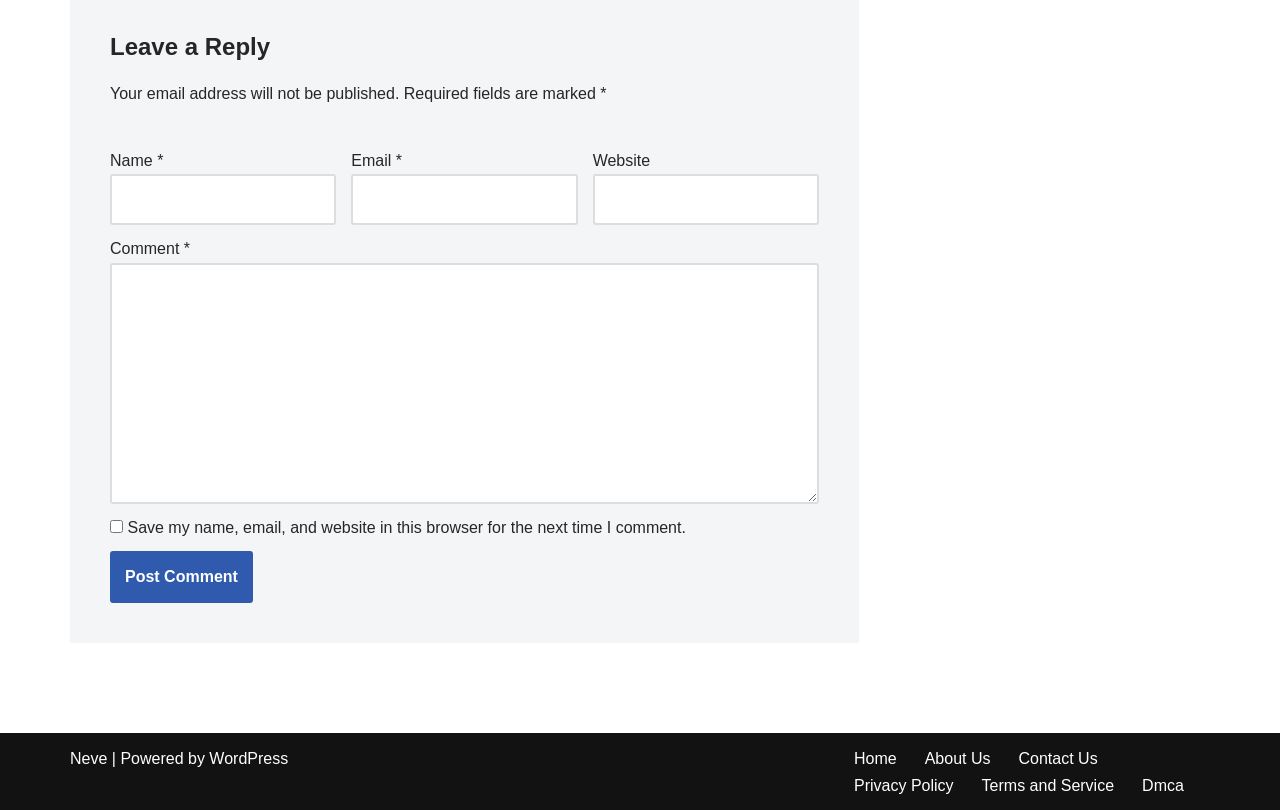Locate the bounding box coordinates of the element's region that should be clicked to carry out the following instruction: "Enter your name". The coordinates need to be four float numbers between 0 and 1, i.e., [left, top, right, bottom].

[0.086, 0.215, 0.263, 0.278]